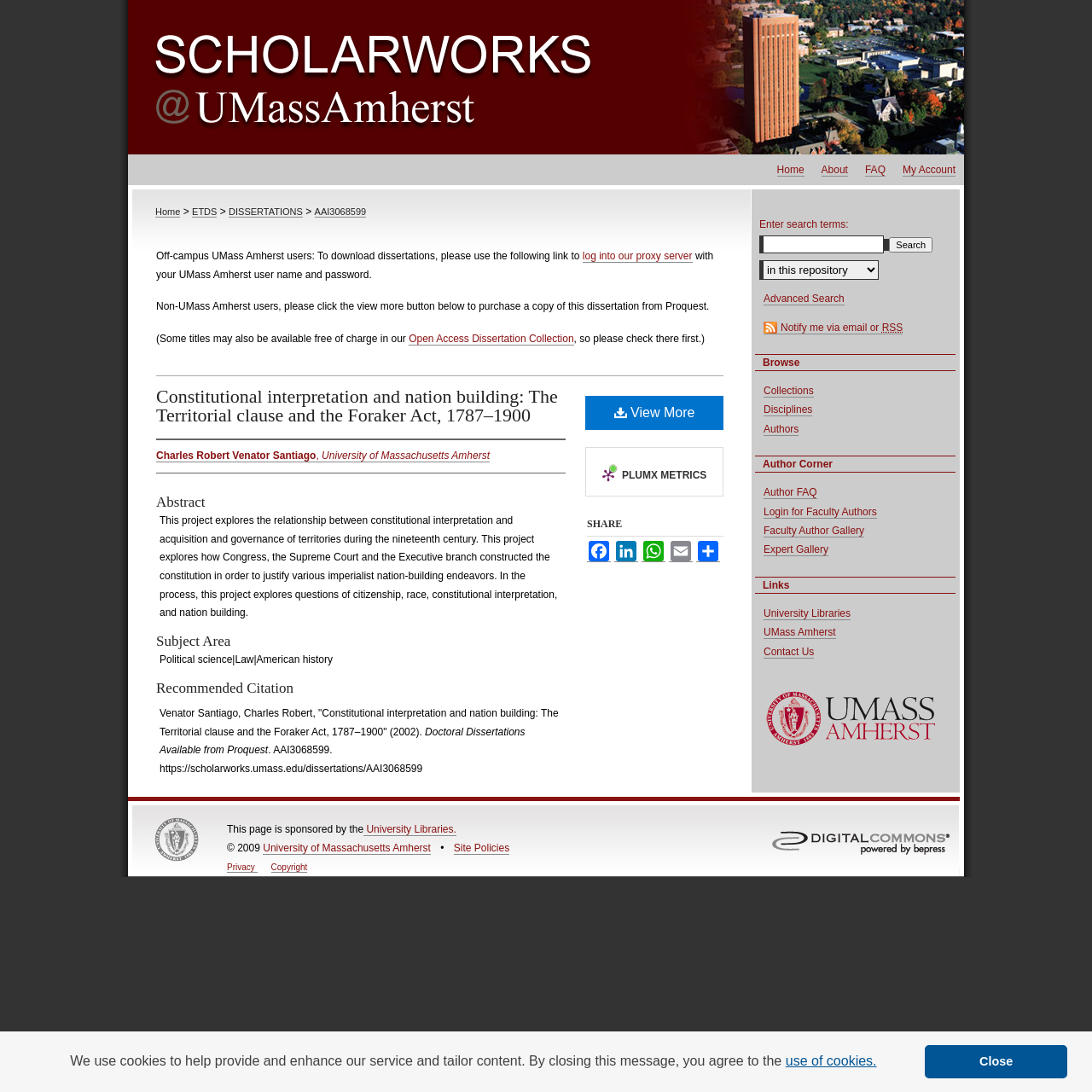Respond with a single word or phrase:
What is the name of the dissertation author?

Charles Robert Venator Santiago